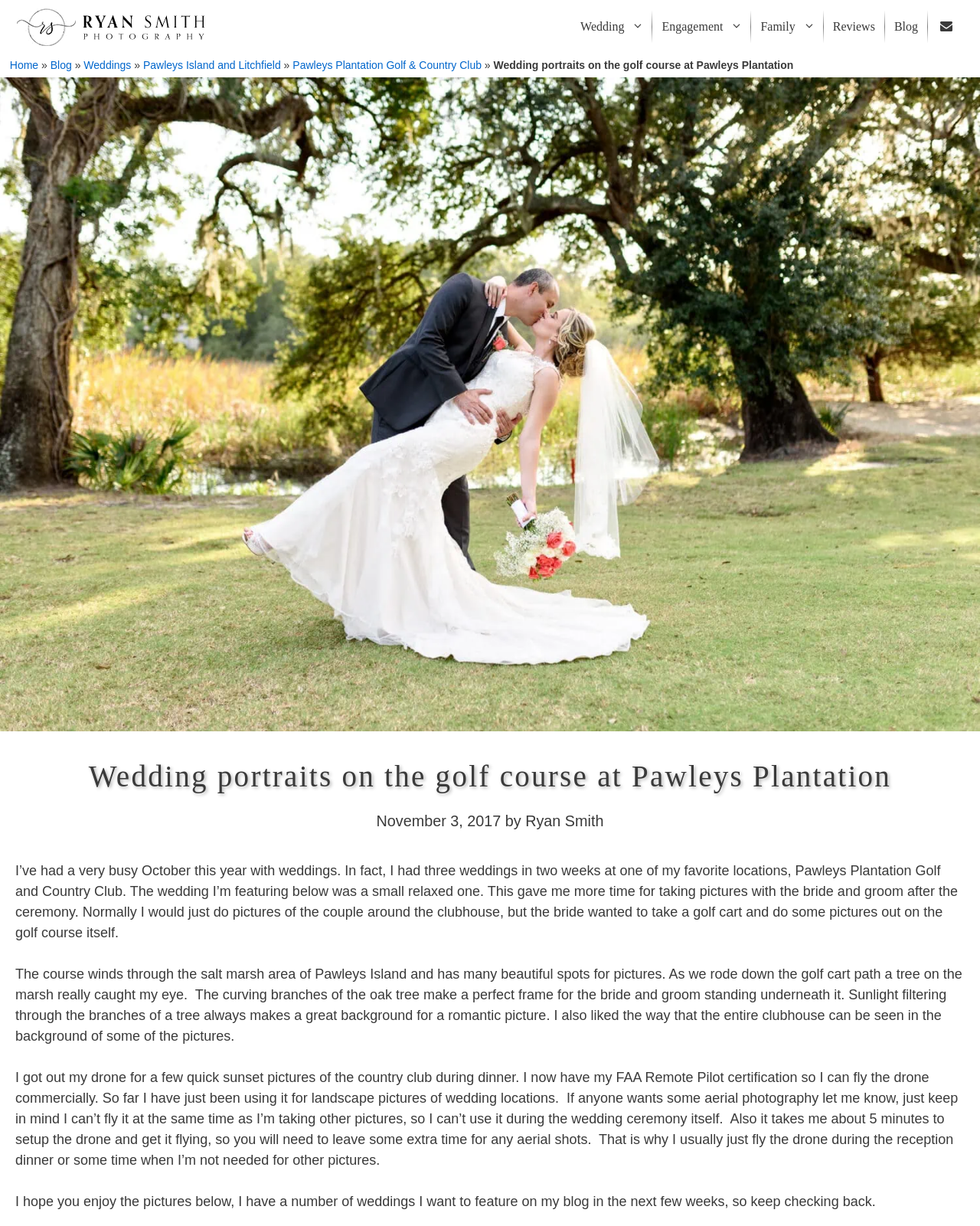Find the bounding box coordinates for the element that must be clicked to complete the instruction: "Go to the 'Home' page". The coordinates should be four float numbers between 0 and 1, indicated as [left, top, right, bottom].

[0.01, 0.048, 0.039, 0.058]